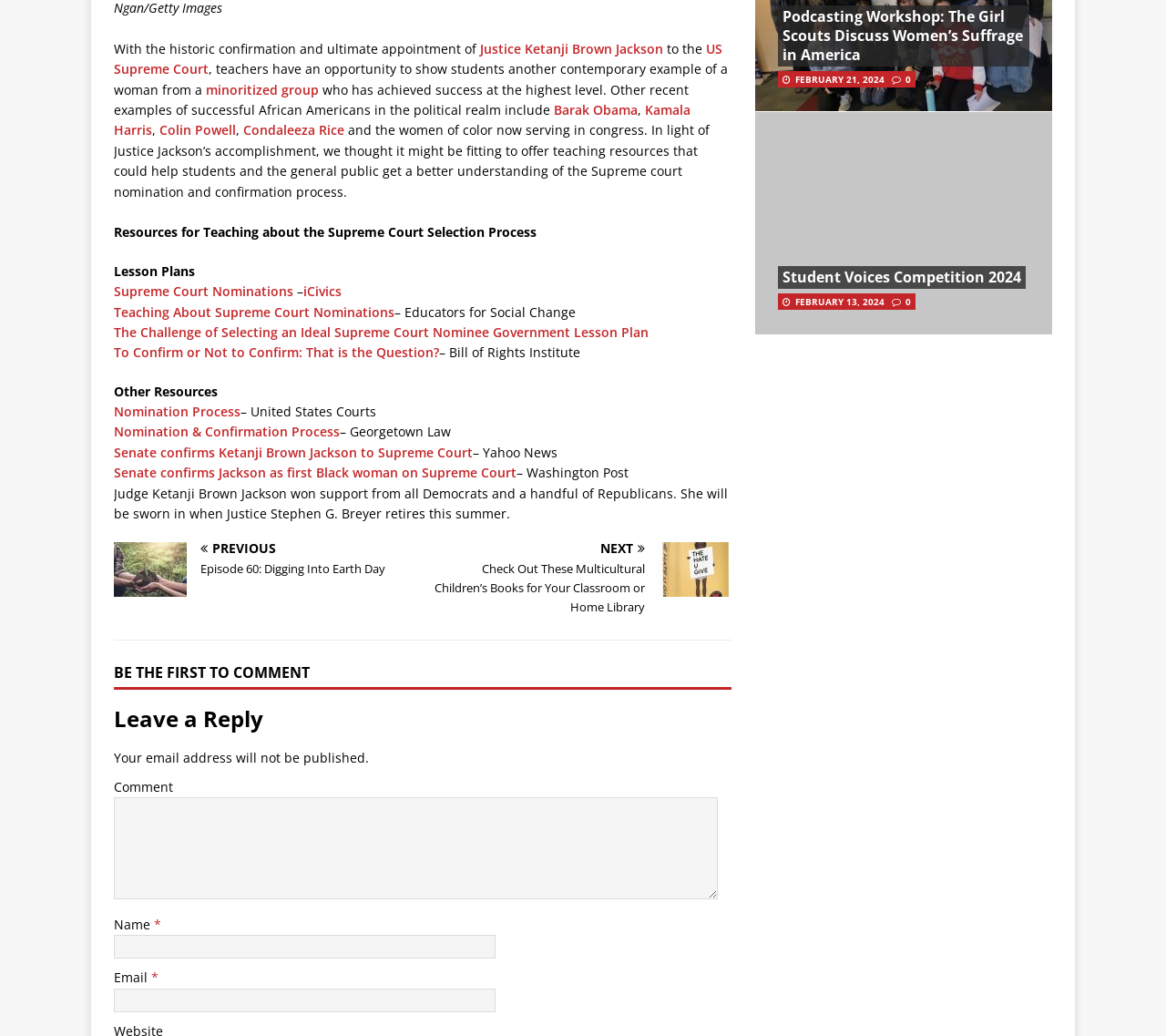Please identify the bounding box coordinates of the clickable element to fulfill the following instruction: "Click on the link to learn about Supreme Court Nominations". The coordinates should be four float numbers between 0 and 1, i.e., [left, top, right, bottom].

[0.098, 0.273, 0.252, 0.289]